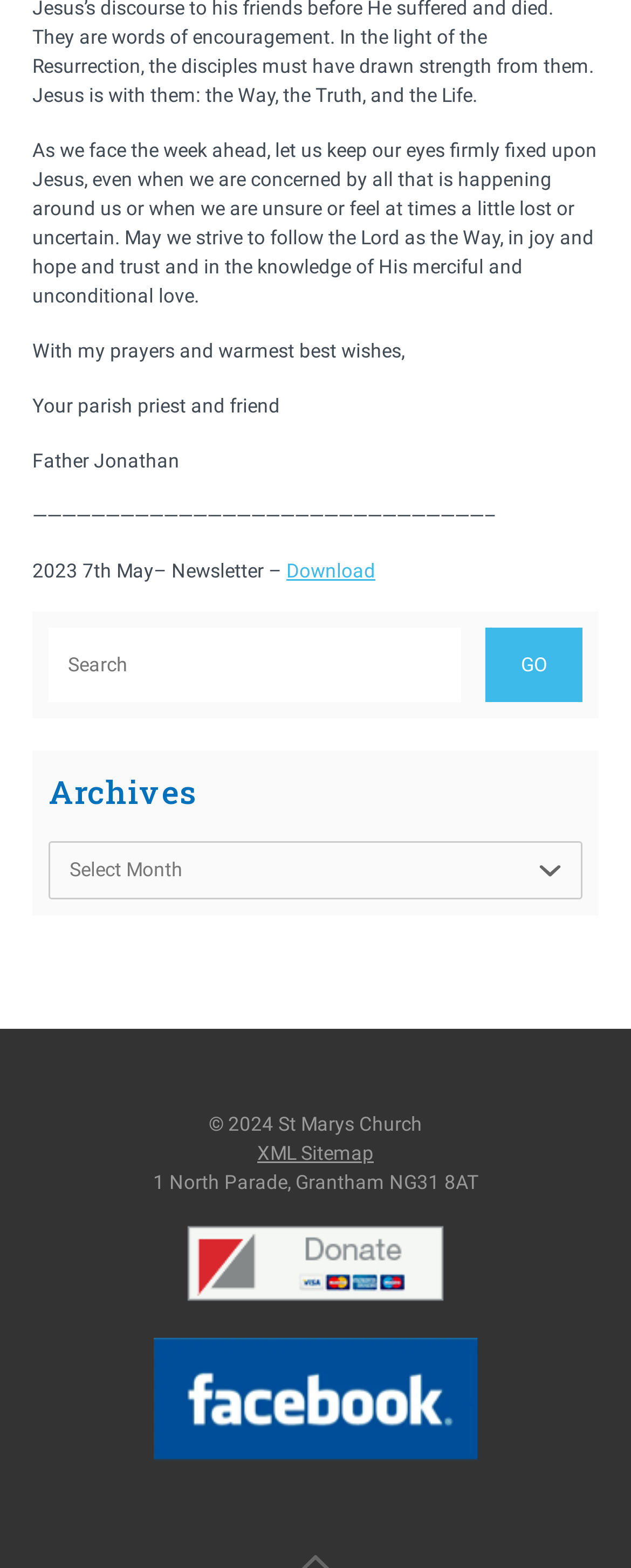What is the purpose of the 'Make a donation' link?
Please provide a single word or phrase answer based on the image.

To make a donation using Payacharity